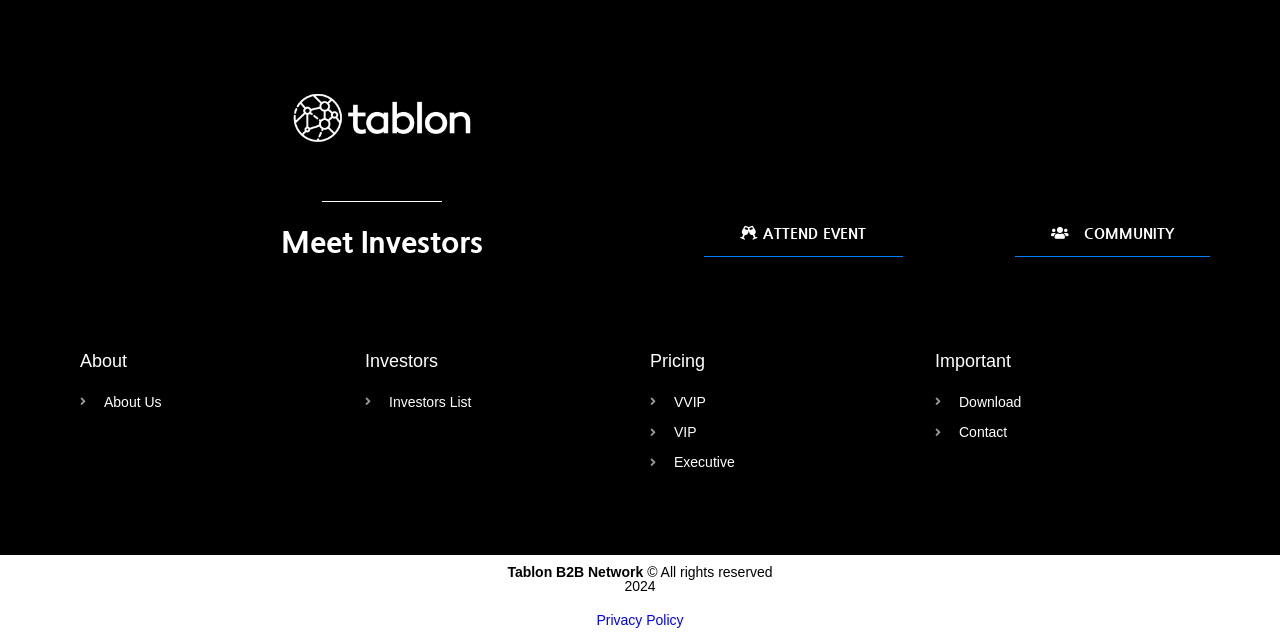What are the different types of tickets available?
By examining the image, provide a one-word or phrase answer.

VVIP, VIP, Executive